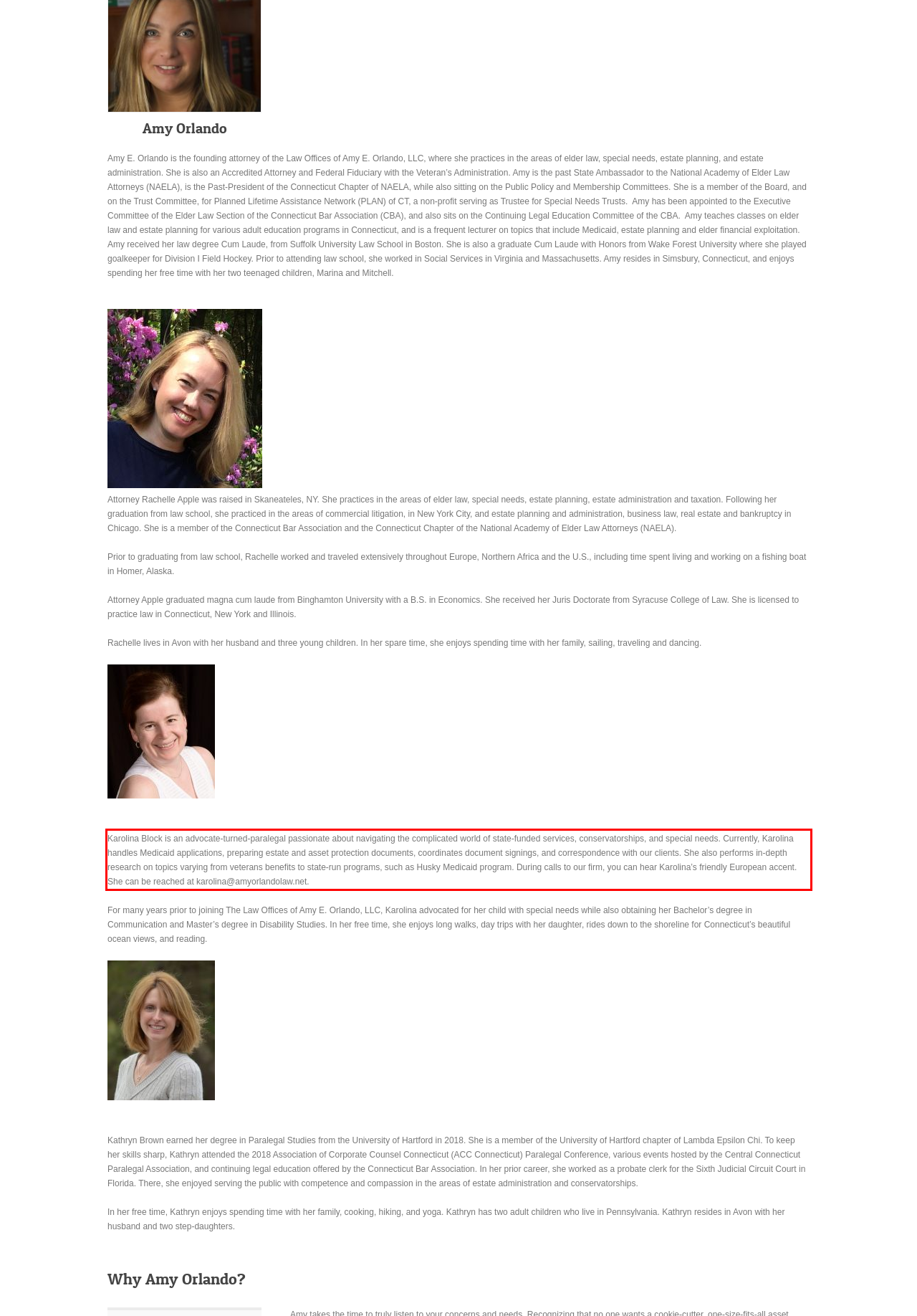Within the screenshot of the webpage, there is a red rectangle. Please recognize and generate the text content inside this red bounding box.

Karolina Block is an advocate-turned-paralegal passionate about navigating the complicated world of state-funded services, conservatorships, and special needs. Currently, Karolina handles Medicaid applications, preparing estate and asset protection documents, coordinates document signings, and correspondence with our clients. She also performs in-depth research on topics varying from veterans benefits to state-run programs, such as Husky Medicaid program. During calls to our firm, you can hear Karolina’s friendly European accent. She can be reached at karolina@amyorlandolaw.net.